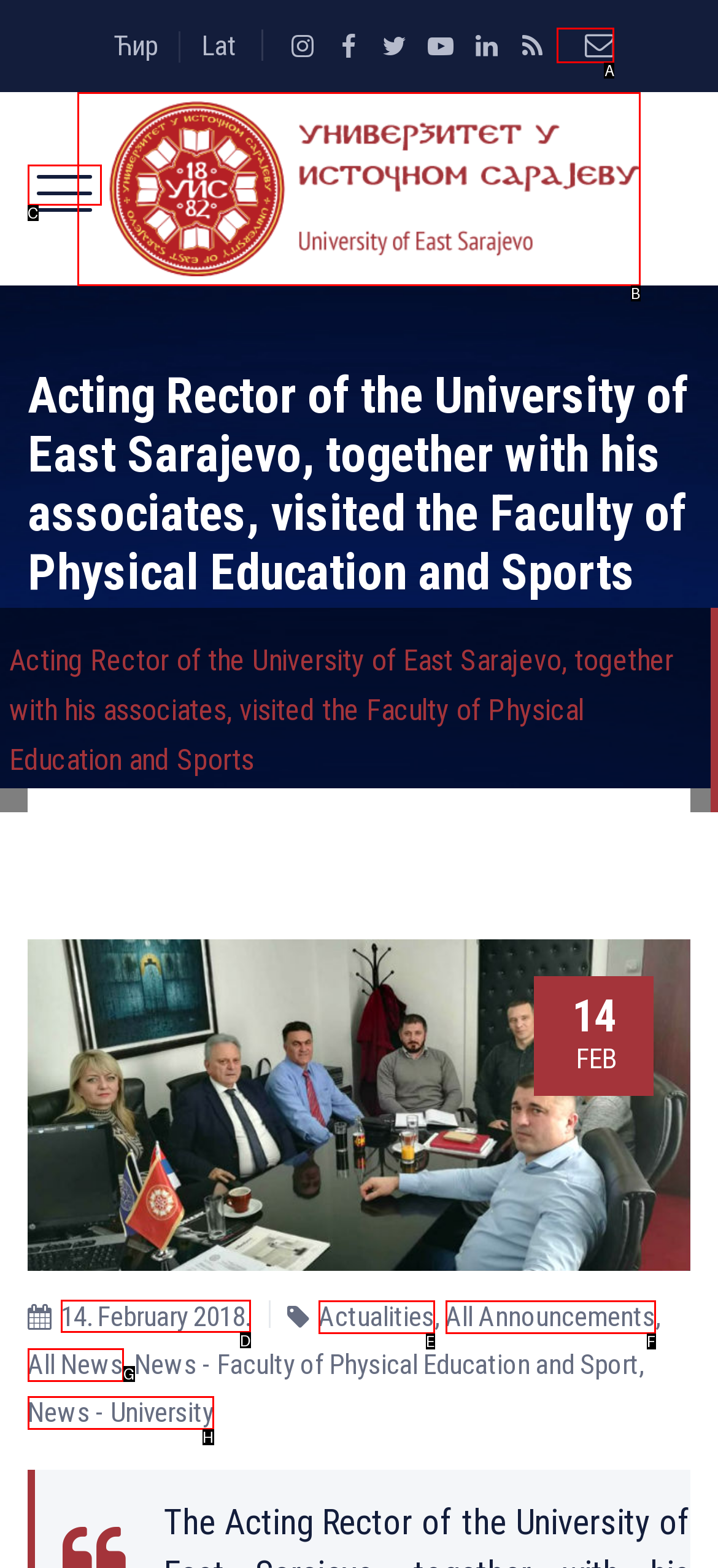Identify the letter of the correct UI element to fulfill the task: Read the news from 14. February 2018 from the given options in the screenshot.

D